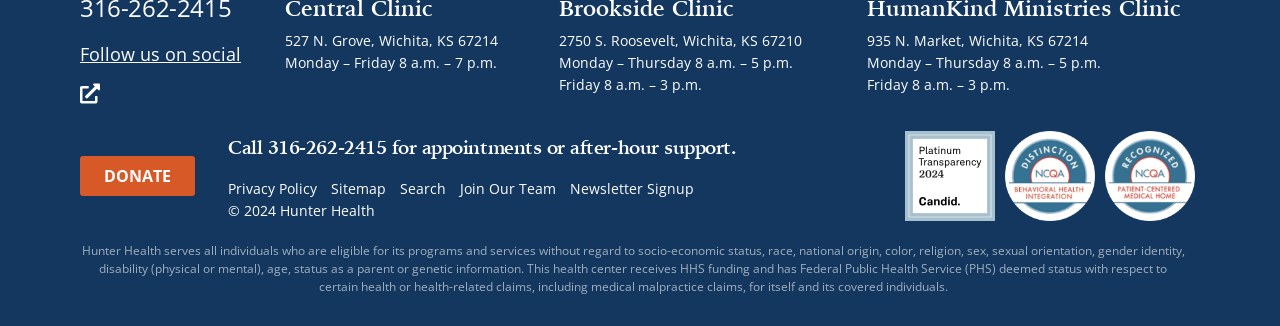Identify the bounding box coordinates for the UI element described as: "Privacy Policy".

[0.178, 0.545, 0.248, 0.612]